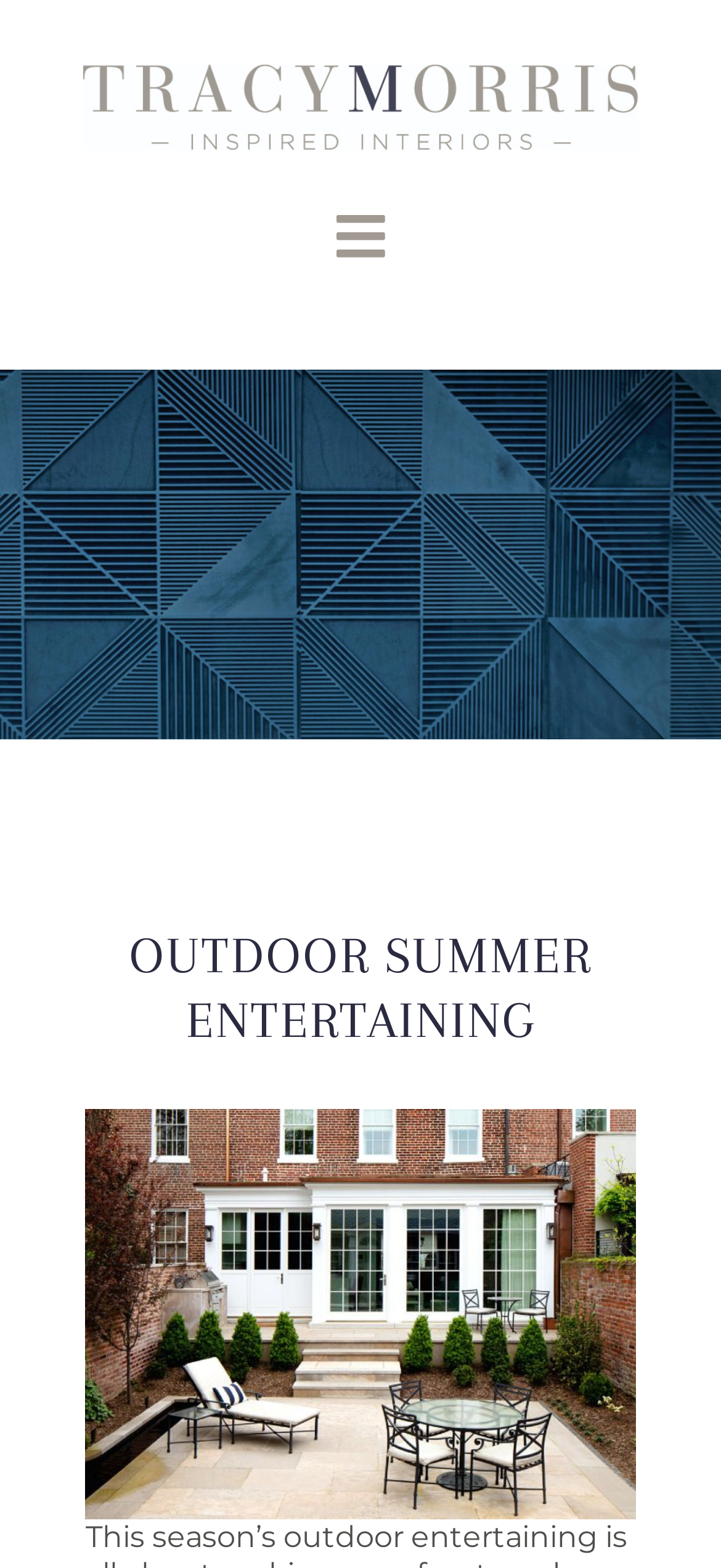Determine the bounding box coordinates for the region that must be clicked to execute the following instruction: "Click the logo to go to the homepage".

[0.115, 0.039, 0.885, 0.061]